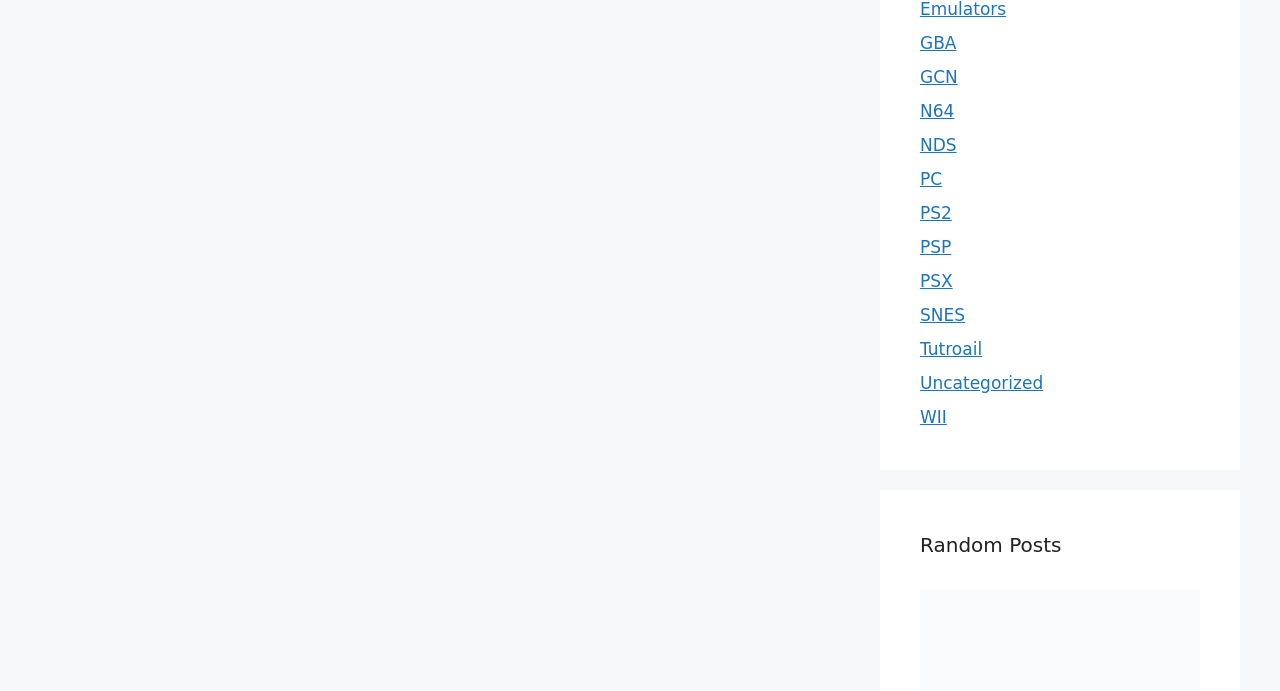From the webpage screenshot, identify the region described by Tutroail. Provide the bounding box coordinates as (top-left x, top-left y, bottom-right x, bottom-right y), with each value being a floating point number between 0 and 1.

[0.719, 0.49, 0.767, 0.519]